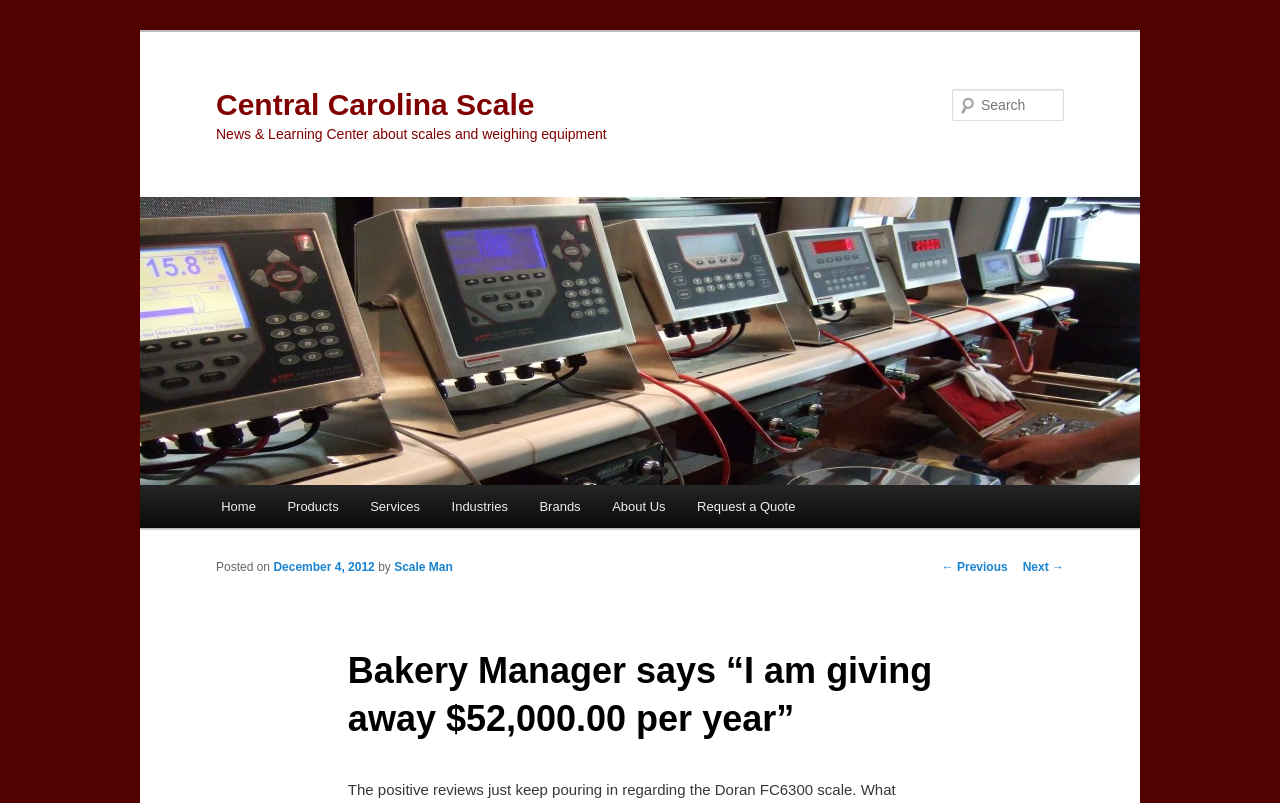Please identify the coordinates of the bounding box for the clickable region that will accomplish this instruction: "View the previous post".

[0.736, 0.697, 0.787, 0.715]